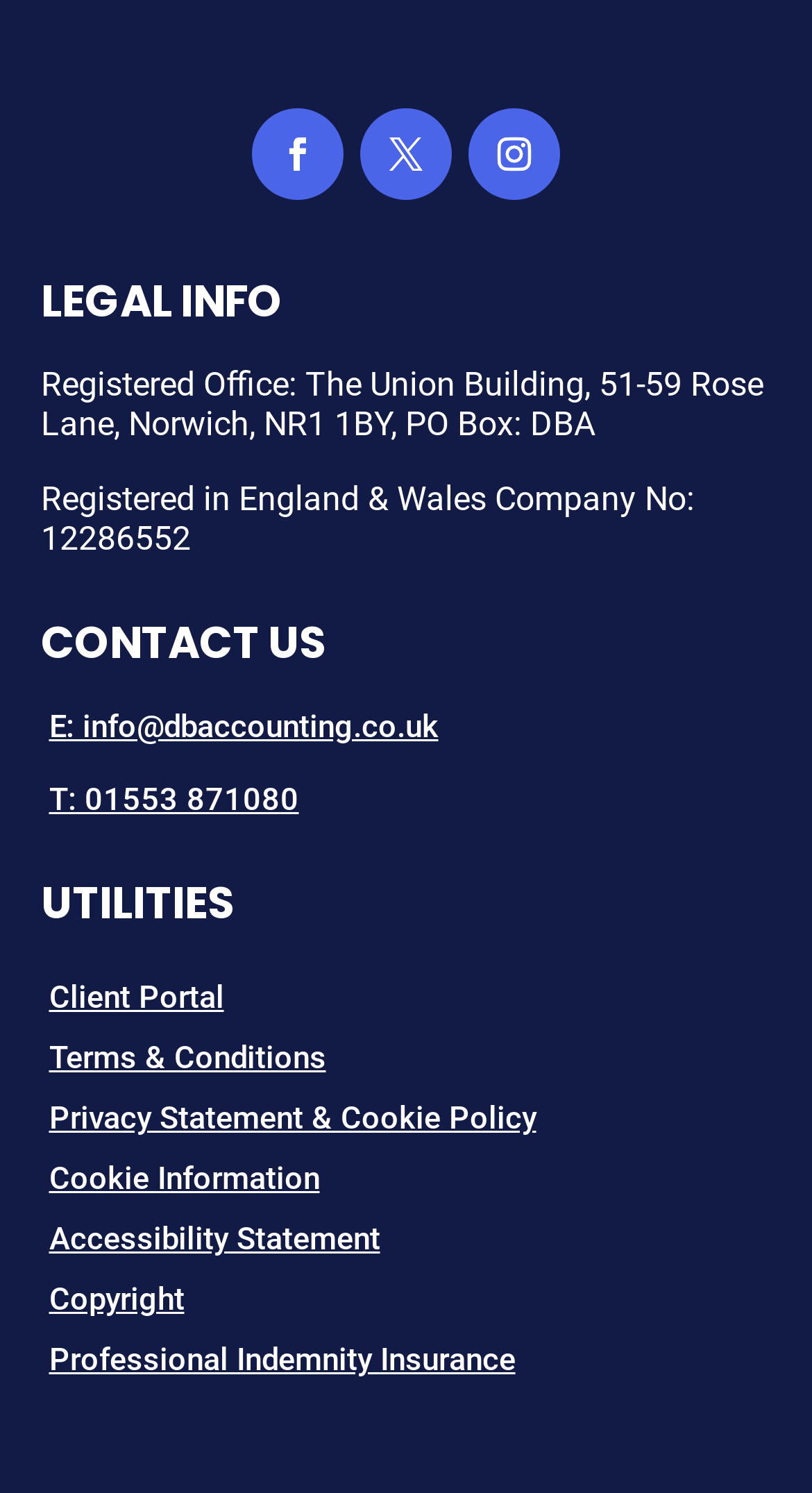Please predict the bounding box coordinates of the element's region where a click is necessary to complete the following instruction: "View legal information". The coordinates should be represented by four float numbers between 0 and 1, i.e., [left, top, right, bottom].

[0.05, 0.187, 0.95, 0.231]